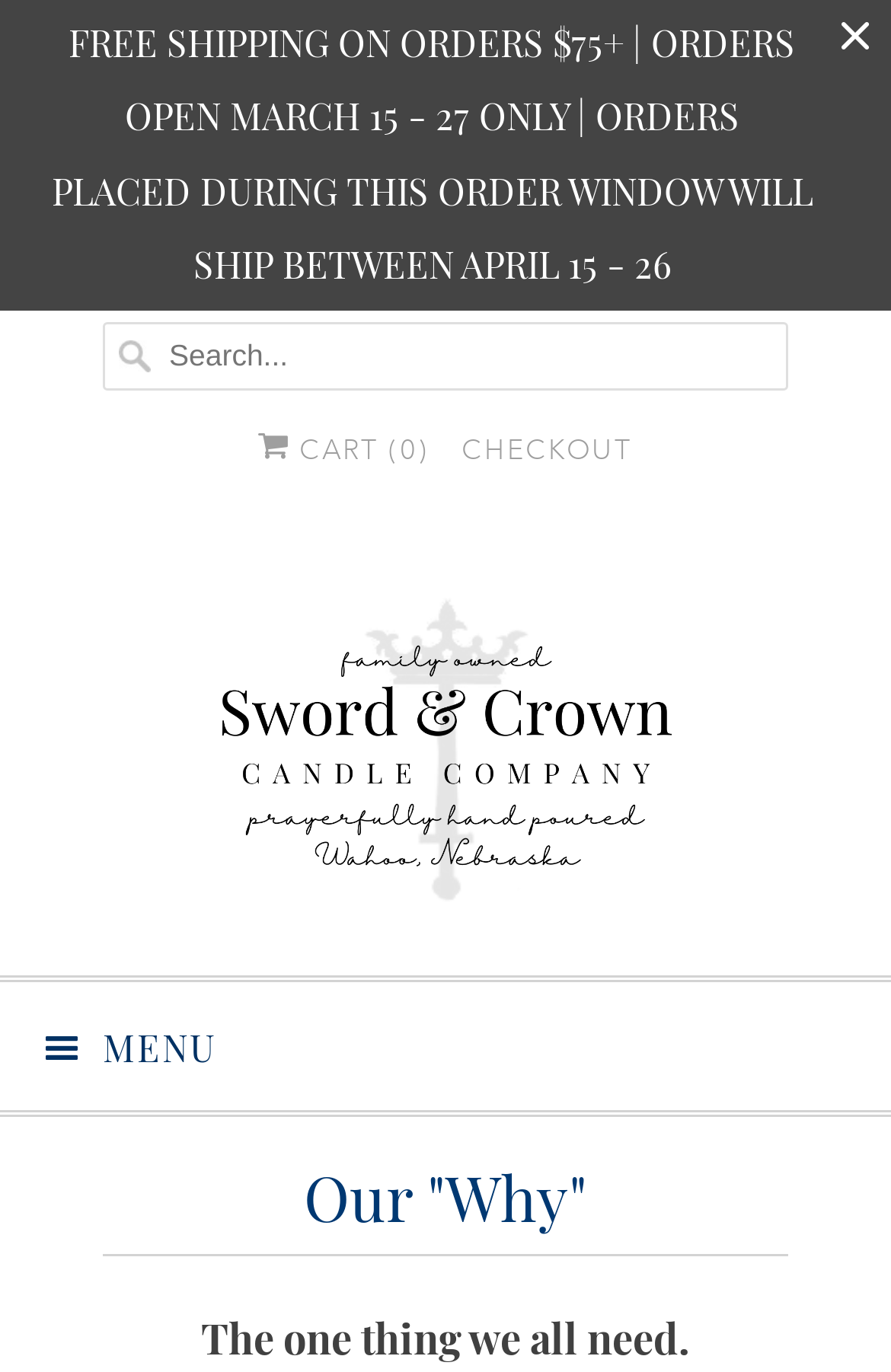Return the bounding box coordinates of the UI element that corresponds to this description: "Menu". The coordinates must be given as four float numbers in the range of 0 and 1, [left, top, right, bottom].

[0.0, 0.715, 1.0, 0.808]